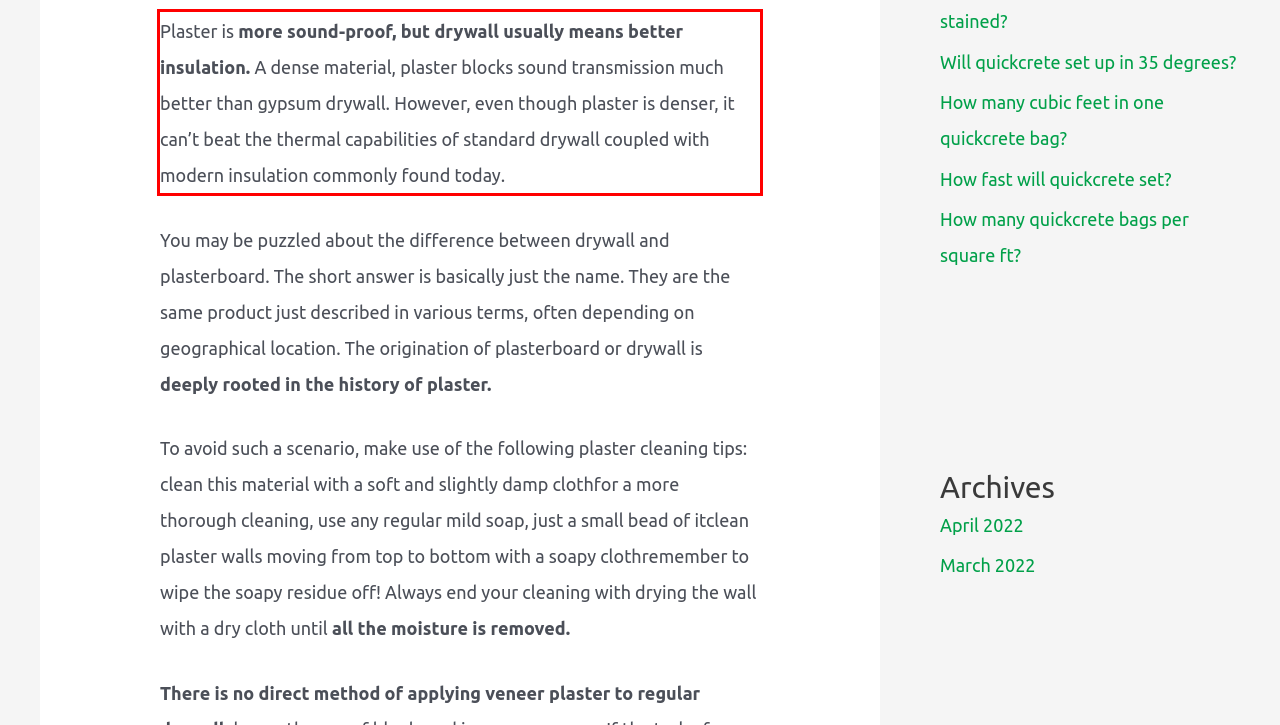From the provided screenshot, extract the text content that is enclosed within the red bounding box.

Plaster is more sound-proof, but drywall usually means better insulation. A dense material, plaster blocks sound transmission much better than gypsum drywall. However, even though plaster is denser, it can’t beat the thermal capabilities of standard drywall coupled with modern insulation commonly found today.